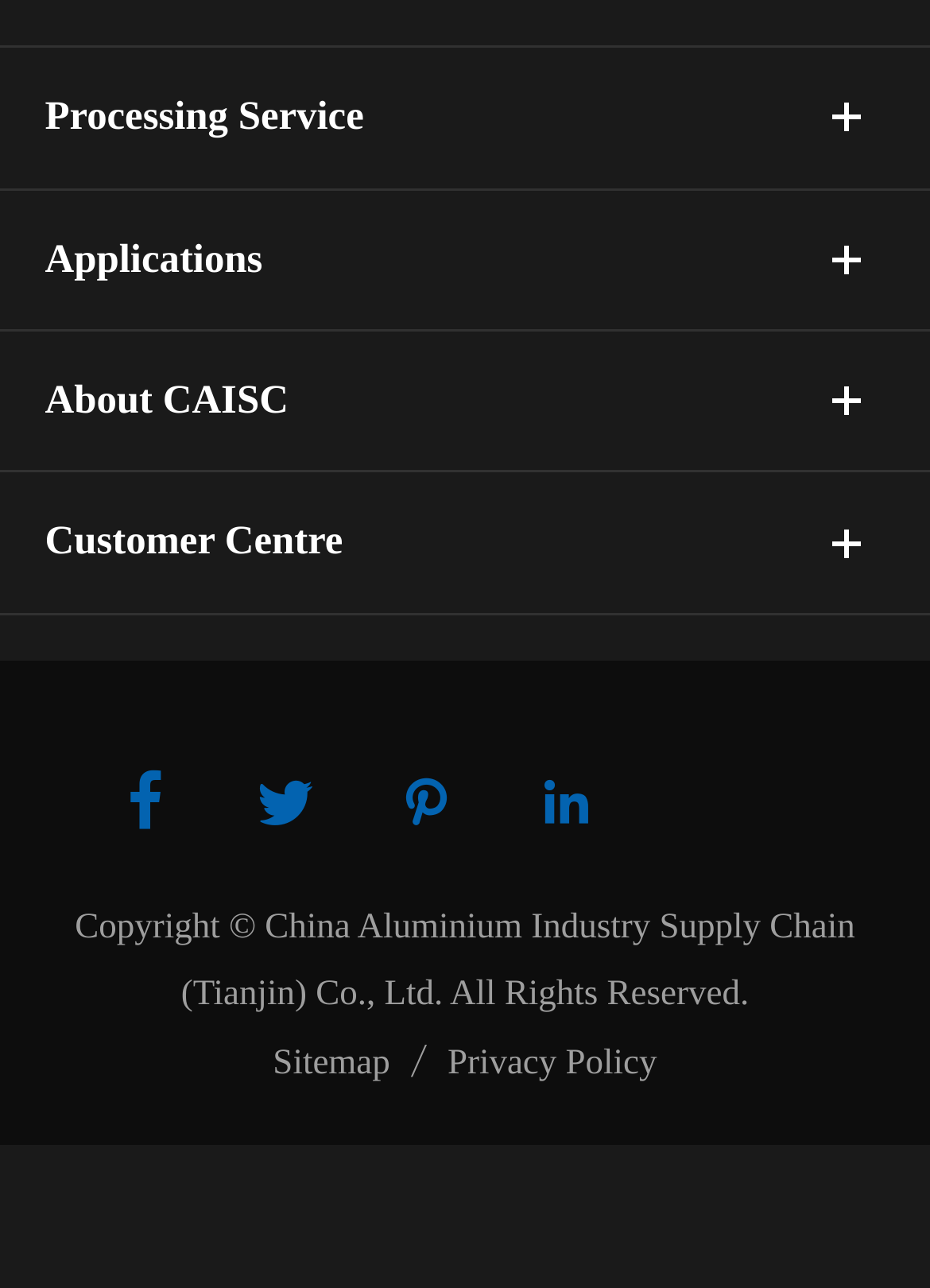Please identify the bounding box coordinates of the area that needs to be clicked to fulfill the following instruction: "Search for an institution."

None